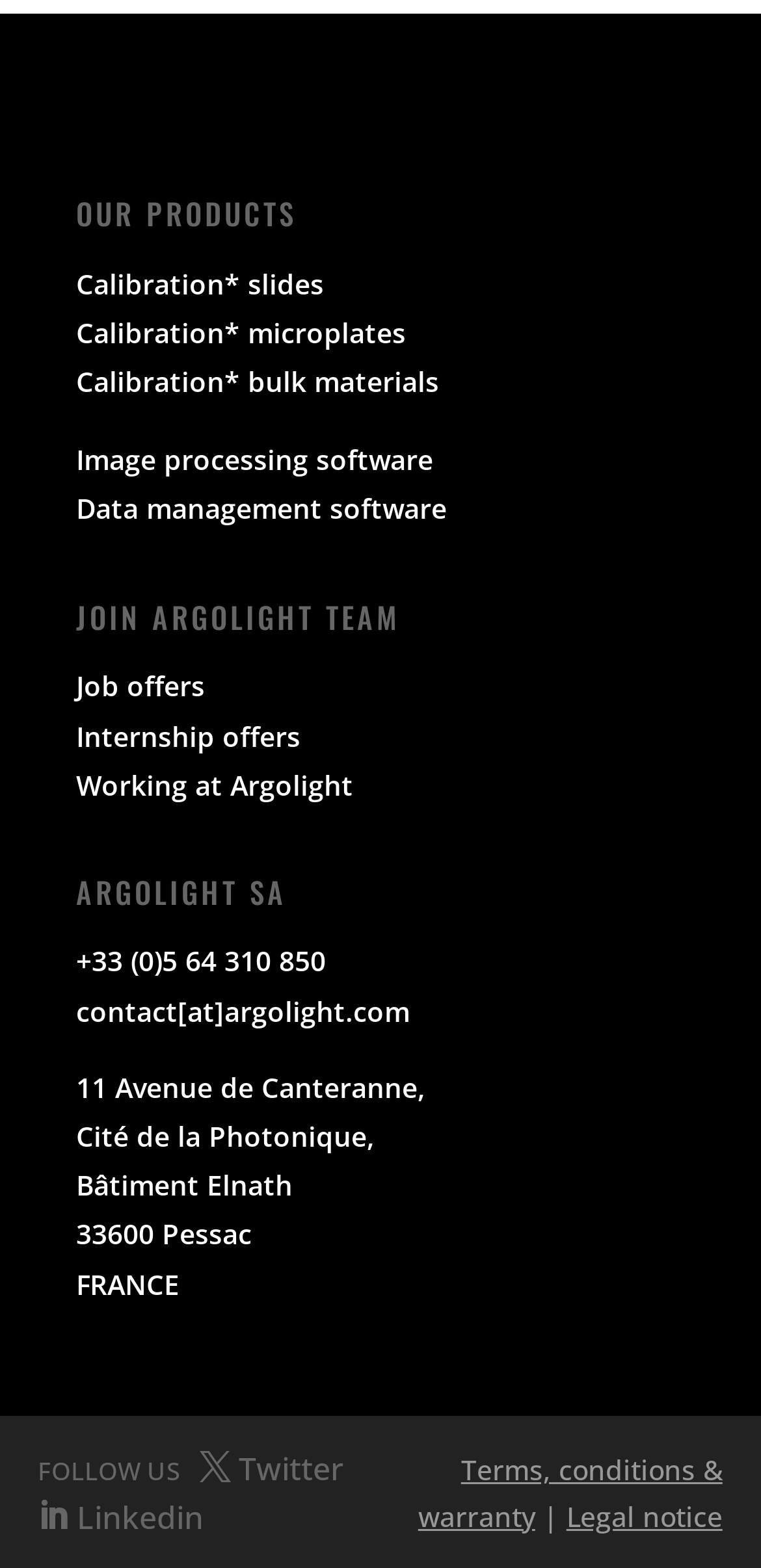Can you specify the bounding box coordinates of the area that needs to be clicked to fulfill the following instruction: "Read terms and conditions"?

[0.549, 0.925, 0.949, 0.978]